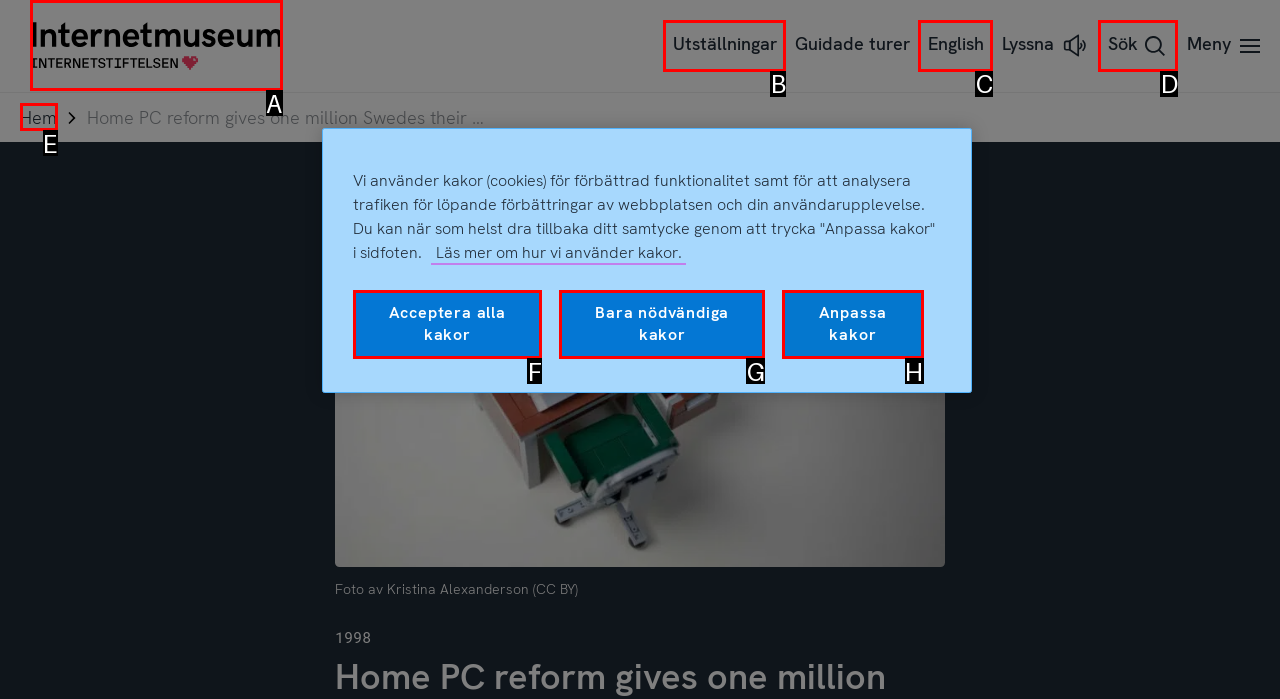Identify the correct letter of the UI element to click for this task: Search
Respond with the letter from the listed options.

D